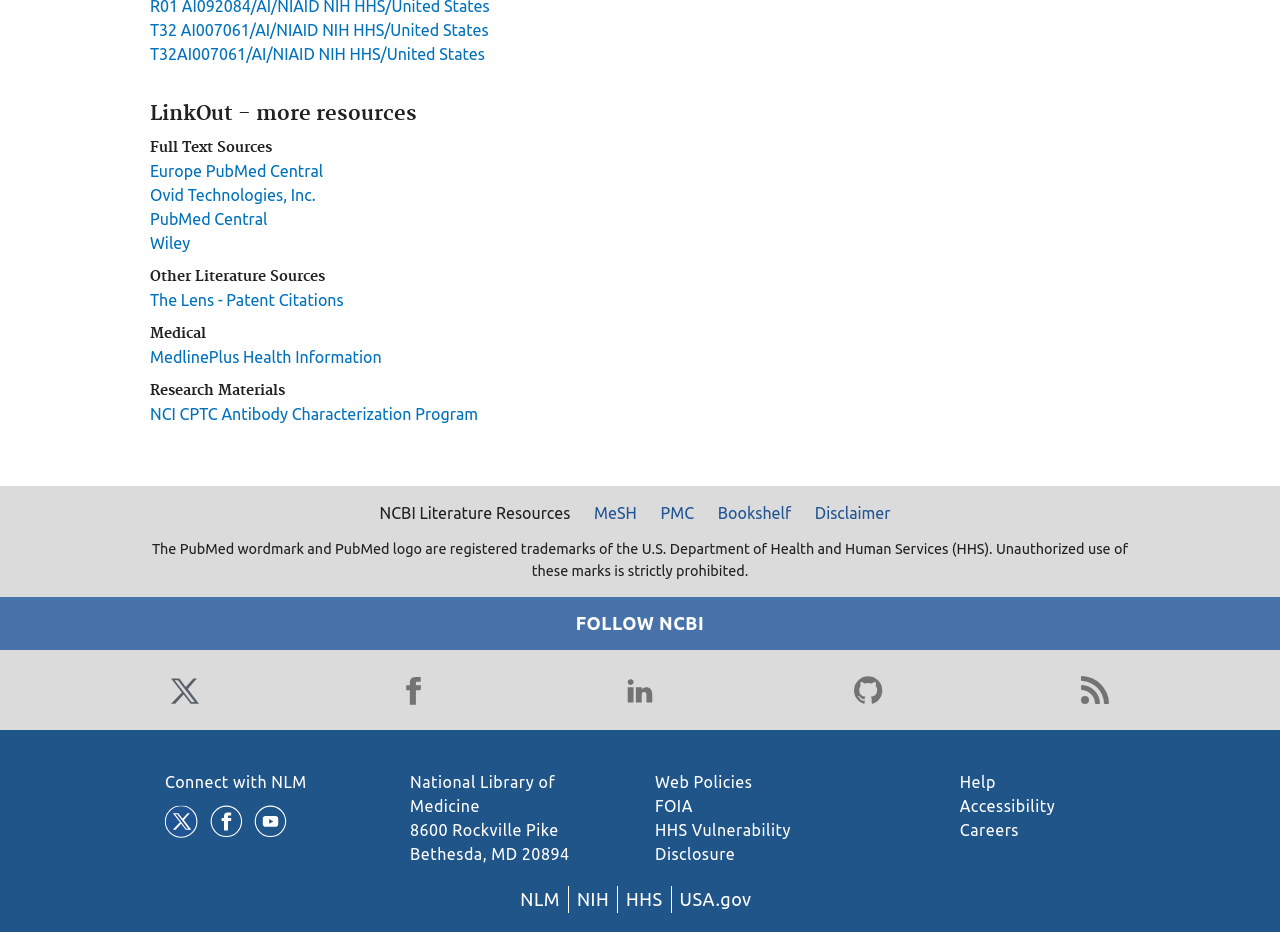Please identify the bounding box coordinates of the element I should click to complete this instruction: 'Visit the 'MedlinePlus Health Information' page'. The coordinates should be given as four float numbers between 0 and 1, like this: [left, top, right, bottom].

[0.117, 0.373, 0.298, 0.392]